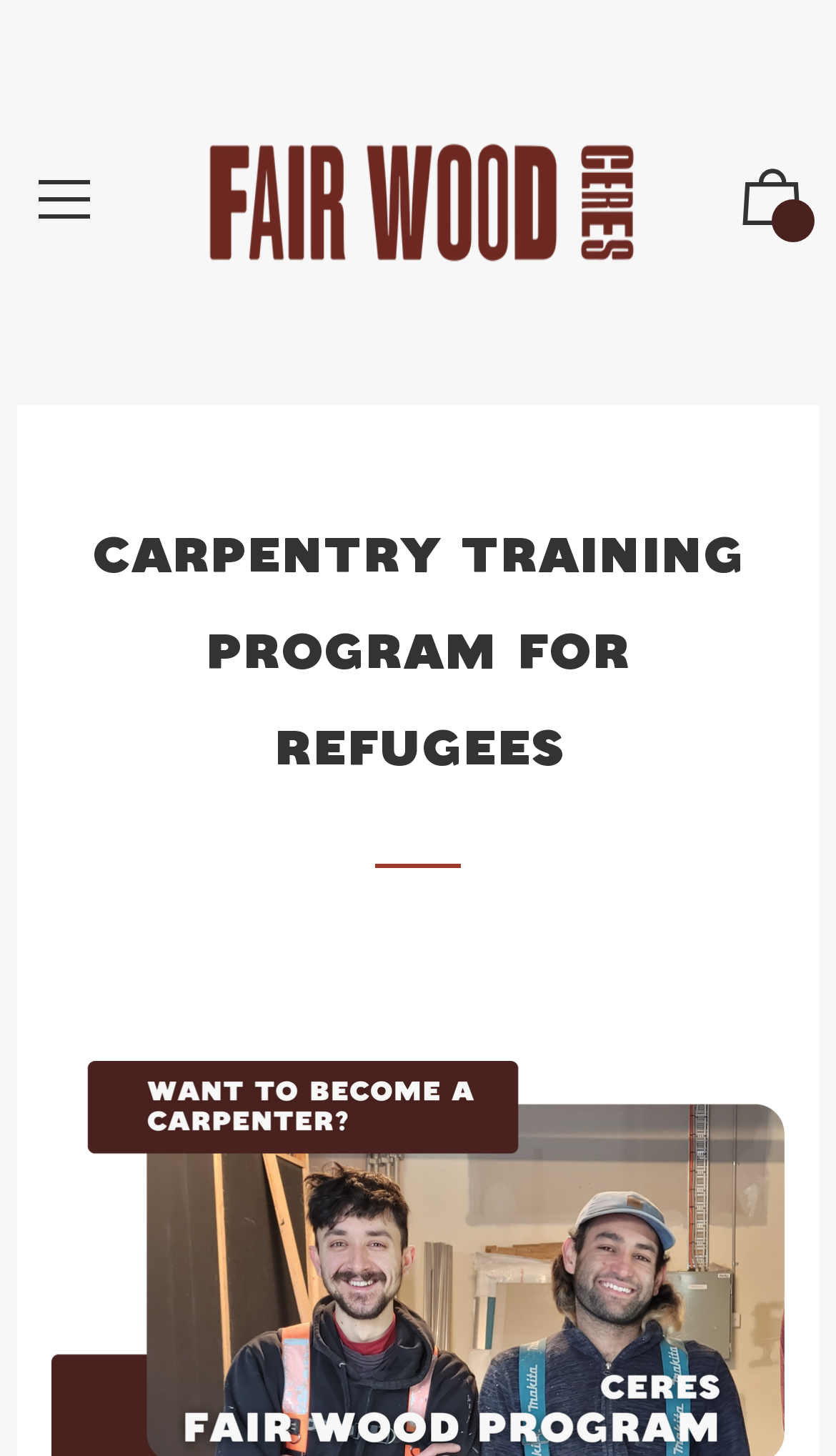What is the purpose of the program?
Please use the image to provide a one-word or short phrase answer.

Create employment